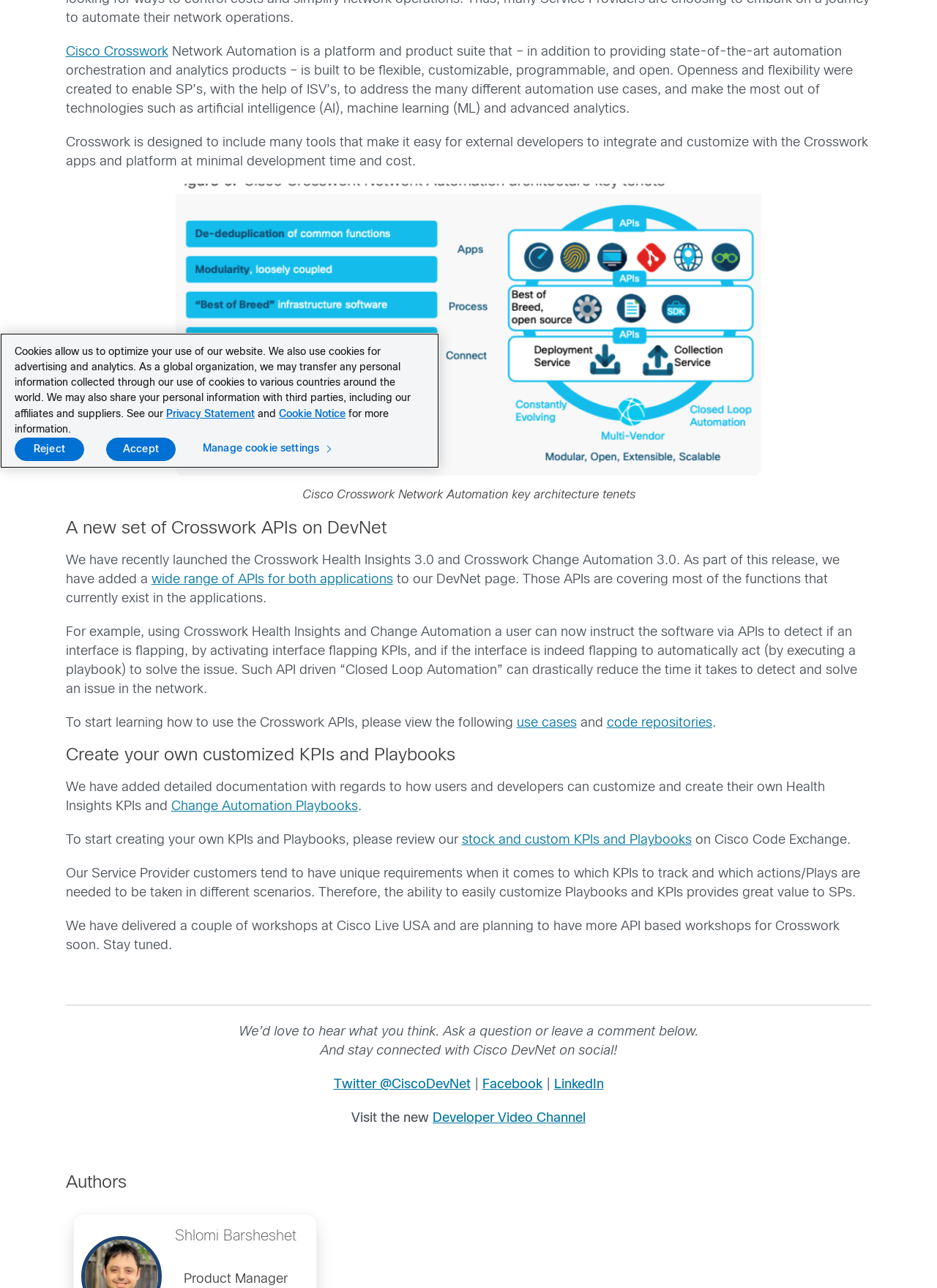Please determine the bounding box coordinates, formatted as (top-left x, top-left y, bottom-right x, bottom-right y), with all values as floating point numbers between 0 and 1. Identify the bounding box of the region described as: Manage cookie settings

[0.211, 0.34, 0.363, 0.357]